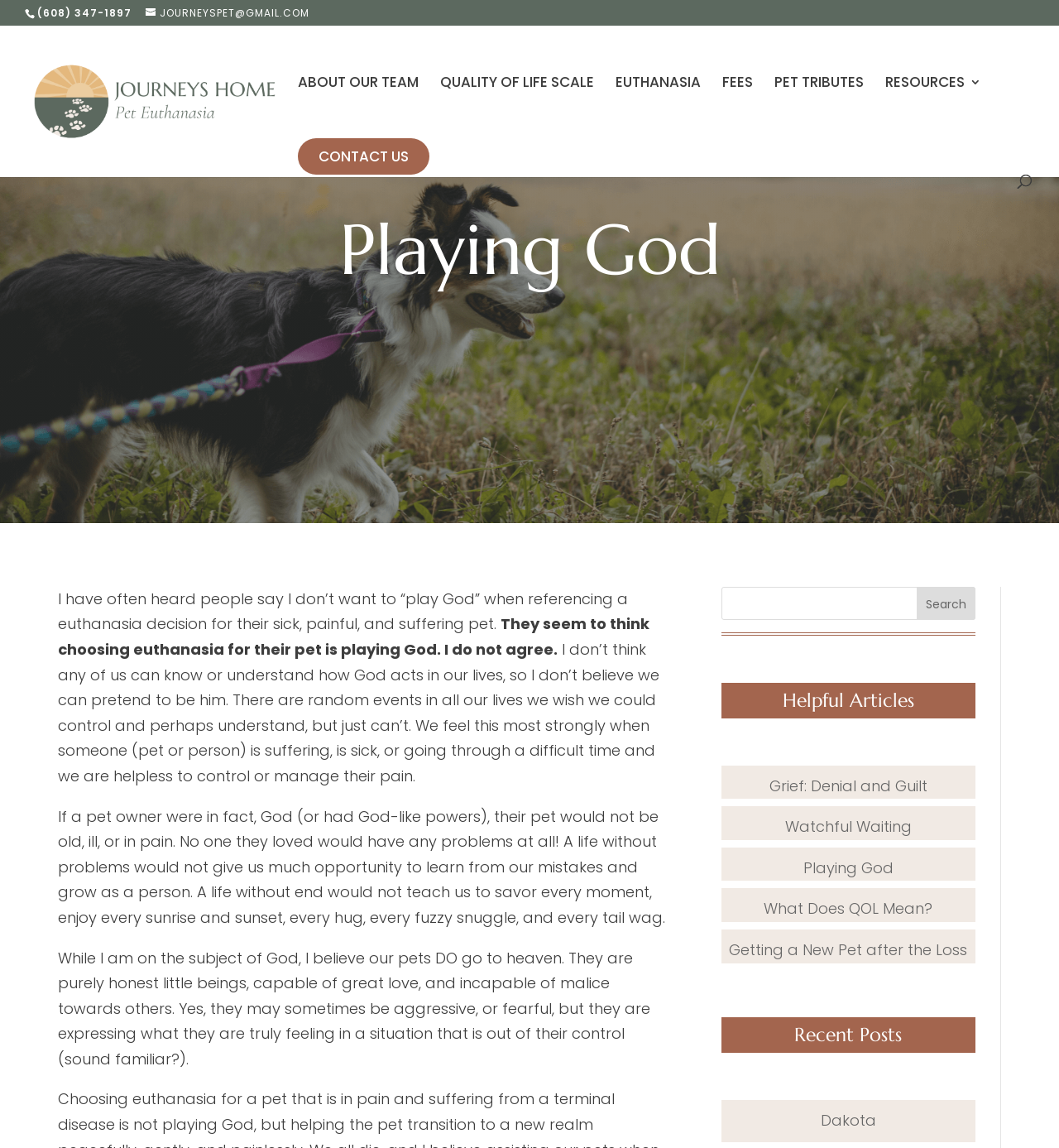Show the bounding box coordinates for the HTML element described as: "name="s" placeholder="Search …" title="Search for:"".

[0.053, 0.022, 0.953, 0.023]